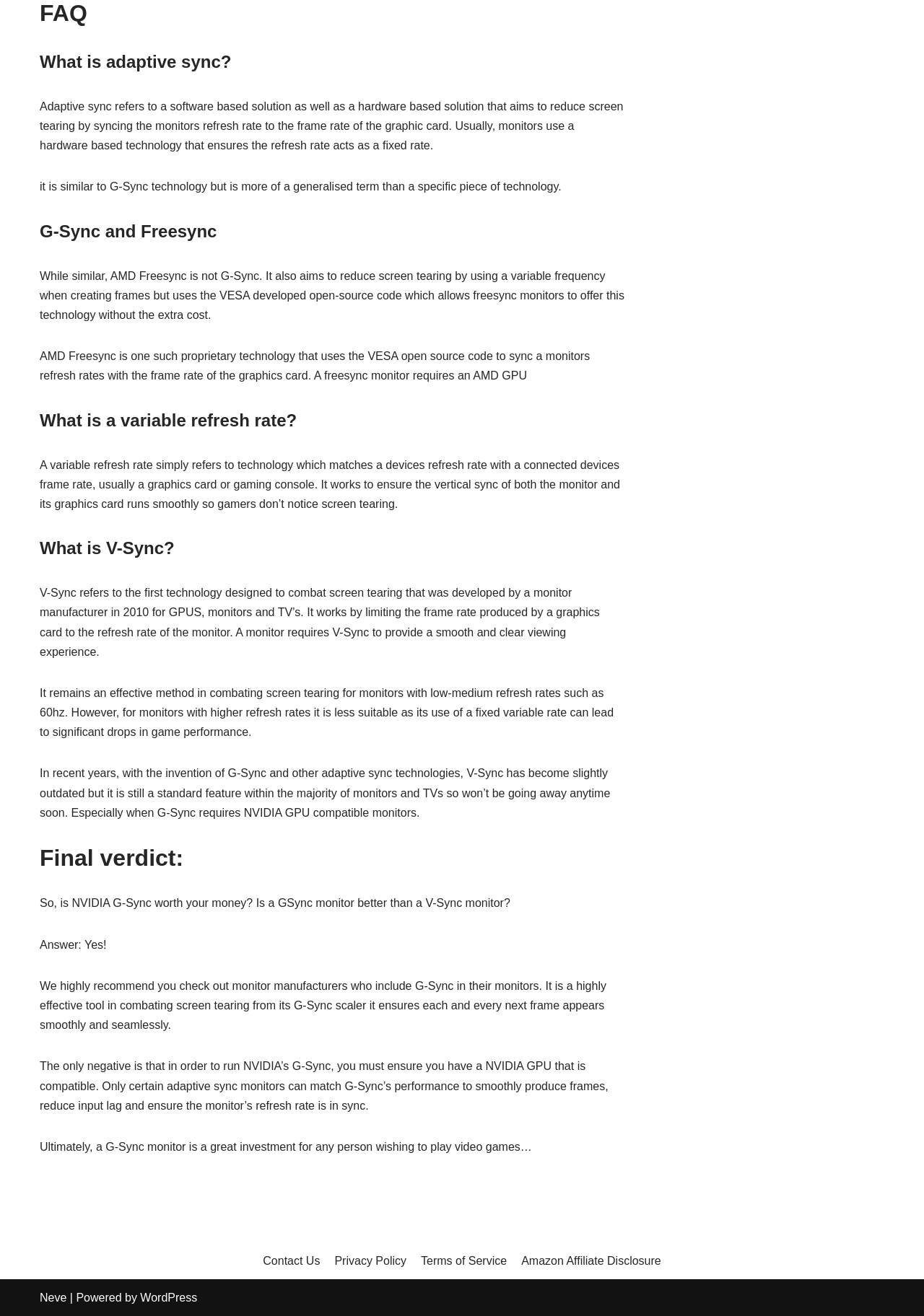Determine the bounding box coordinates for the UI element with the following description: "Amazon Affiliate Disclosure". The coordinates should be four float numbers between 0 and 1, represented as [left, top, right, bottom].

[0.564, 0.951, 0.715, 0.965]